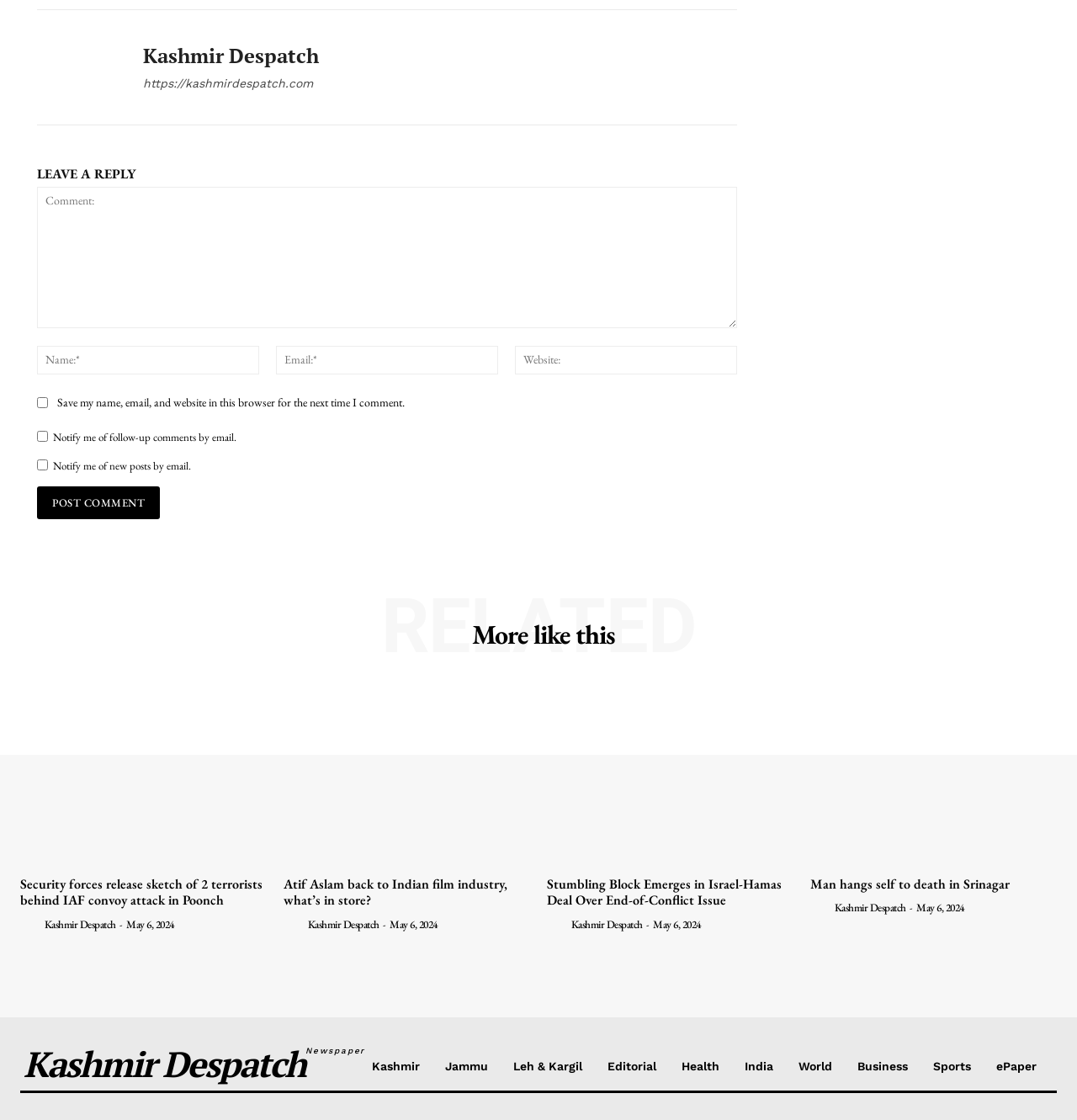What are the categories of news available on the website?
Look at the image and answer the question using a single word or phrase.

Kashmir, Jammu, Leh & Kargil, Editorial, Health, India, World, Business, Sports